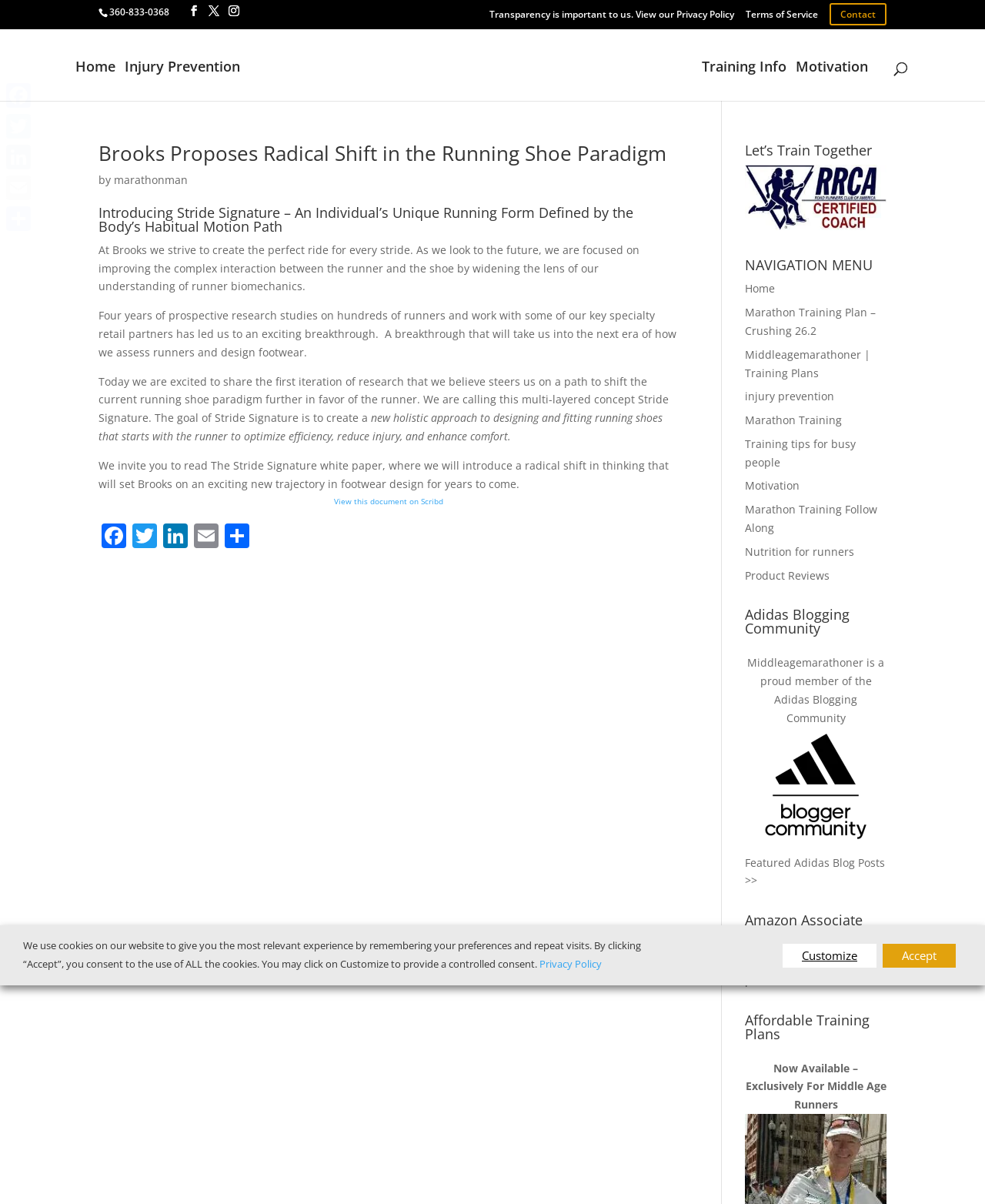Based on the element description: "Motivation", identify the bounding box coordinates for this UI element. The coordinates must be four float numbers between 0 and 1, listed as [left, top, right, bottom].

[0.756, 0.397, 0.812, 0.41]